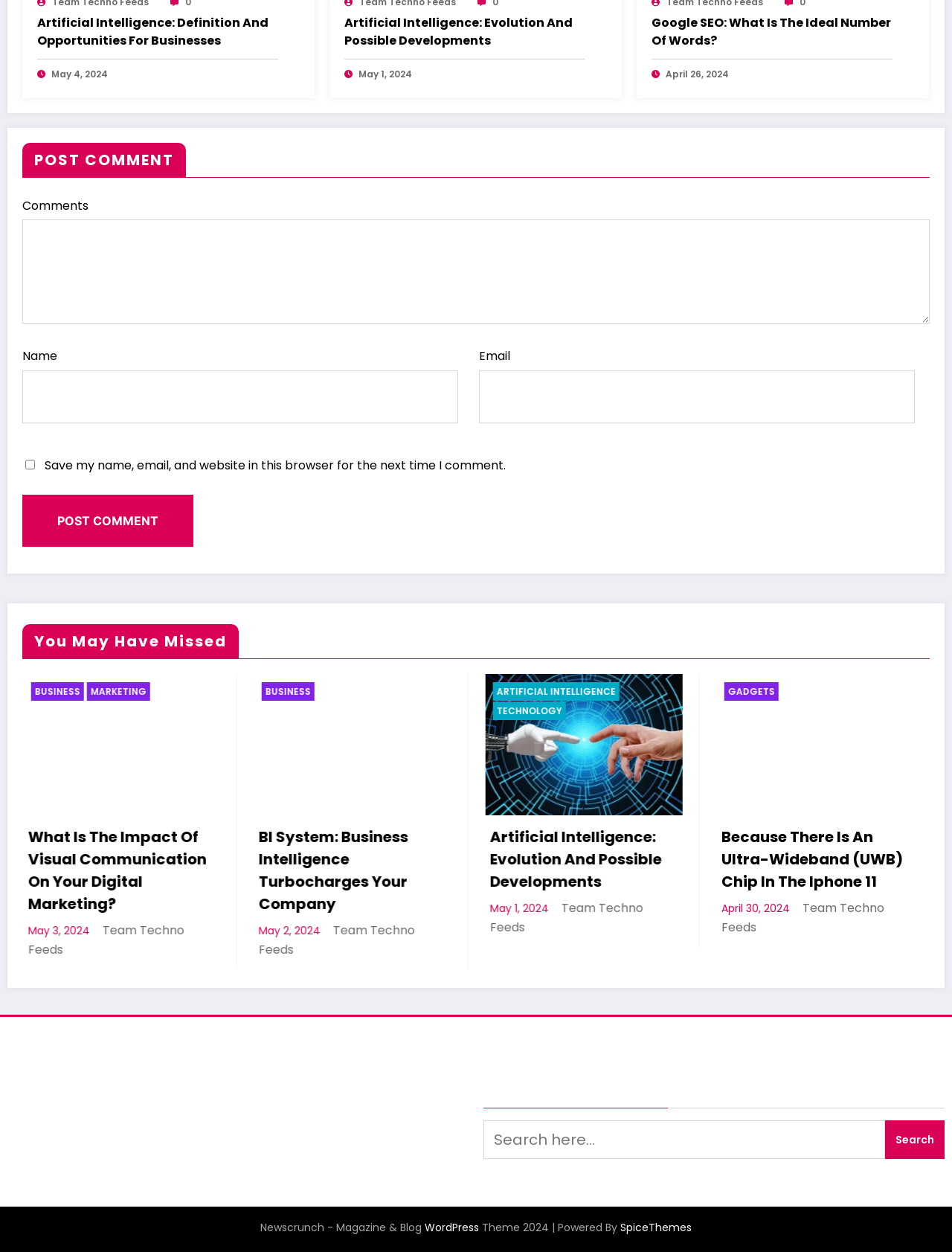Carefully examine the image and provide an in-depth answer to the question: What is the theme of the website?

The website has a static text element with the text 'Theme 2024 | Powered By SpiceThemes', which indicates that the theme of the website is Theme 2024.